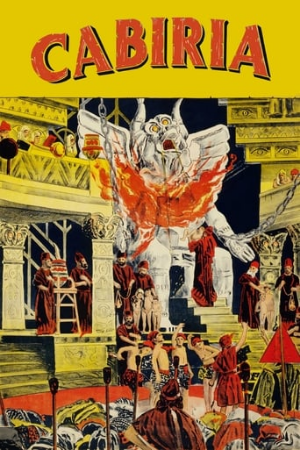Are the figures surrounding the statue in casual clothing?
Examine the image and provide an in-depth answer to the question.

The caption states that the figures surrounding the statue are 'in elaborate costumes', suggesting that they are dressed in formal or ornate attire, rather than casual clothing.